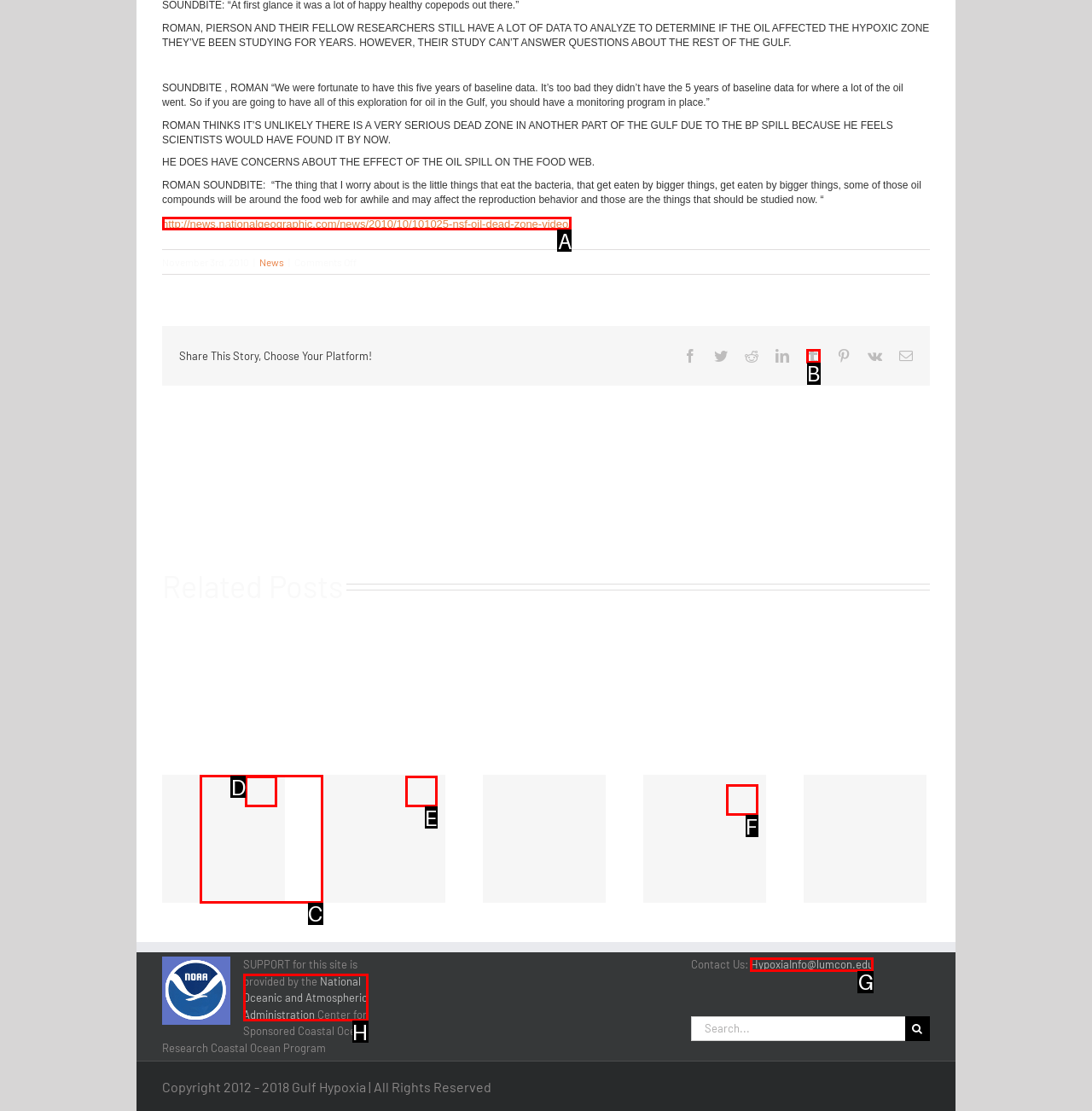To achieve the task: Click on 'Sovereign gold bonds', which HTML element do you need to click?
Respond with the letter of the correct option from the given choices.

None